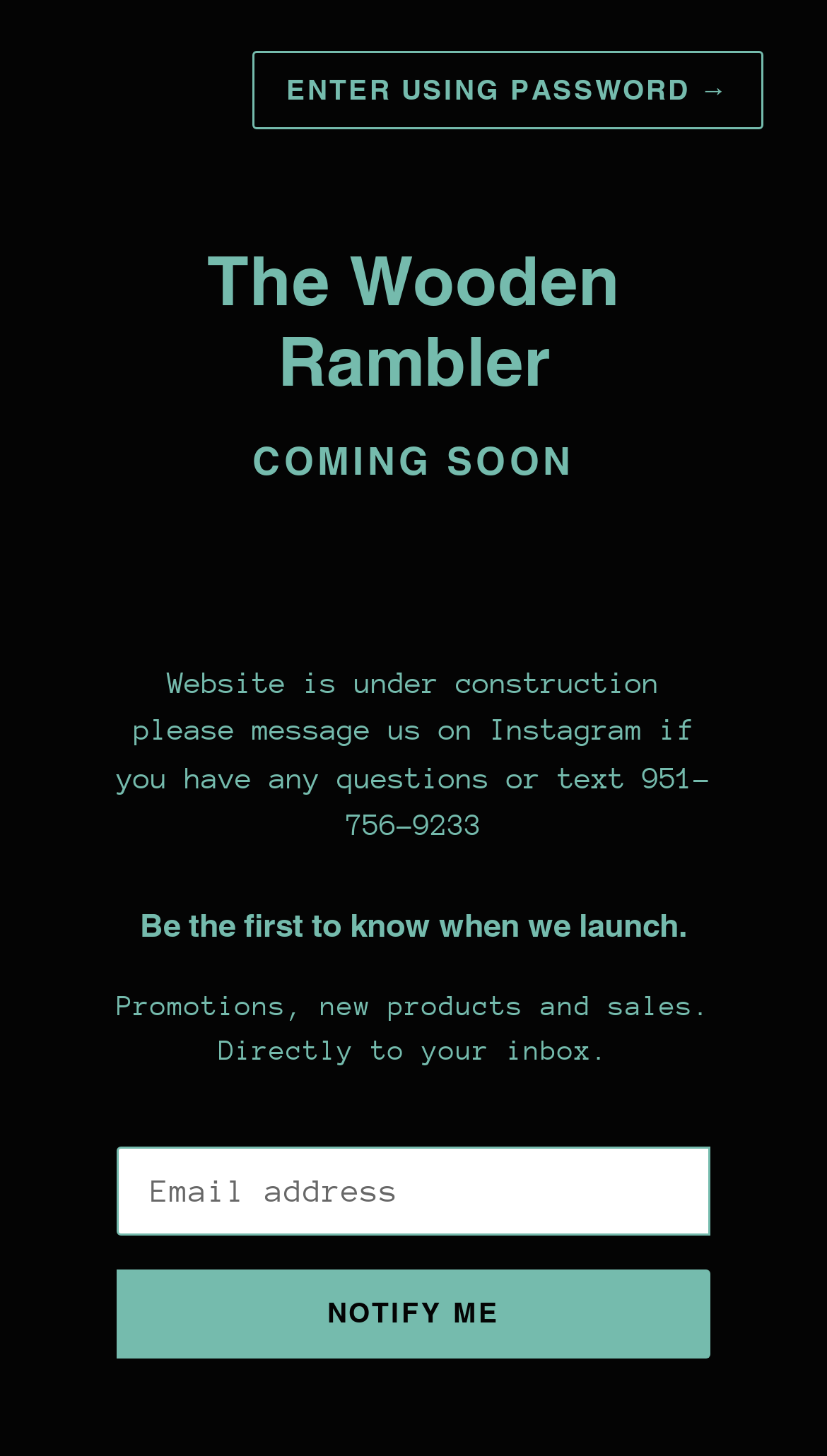How can users be notified about the website's launch?
Give a detailed response to the question by analyzing the screenshot.

The webpage provides a textbox for users to input their email address, and a 'NOTIFY ME' button, suggesting that users can be notified about the website's launch by submitting their email address.